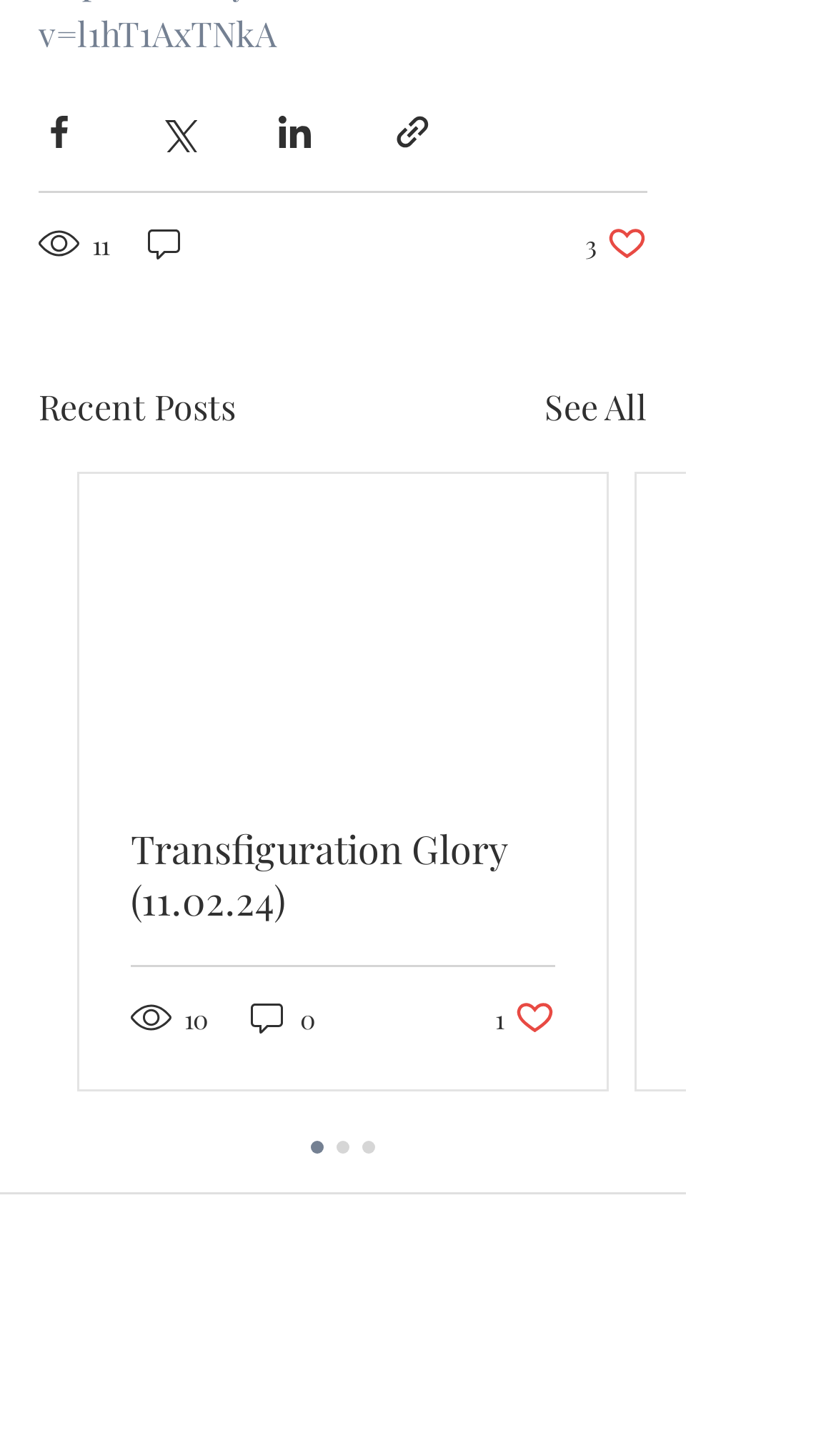Please provide a detailed answer to the question below by examining the image:
How many likes does the first post have?

The first post has 3 likes, which is indicated by the button '3 likes. Post not marked as liked'.